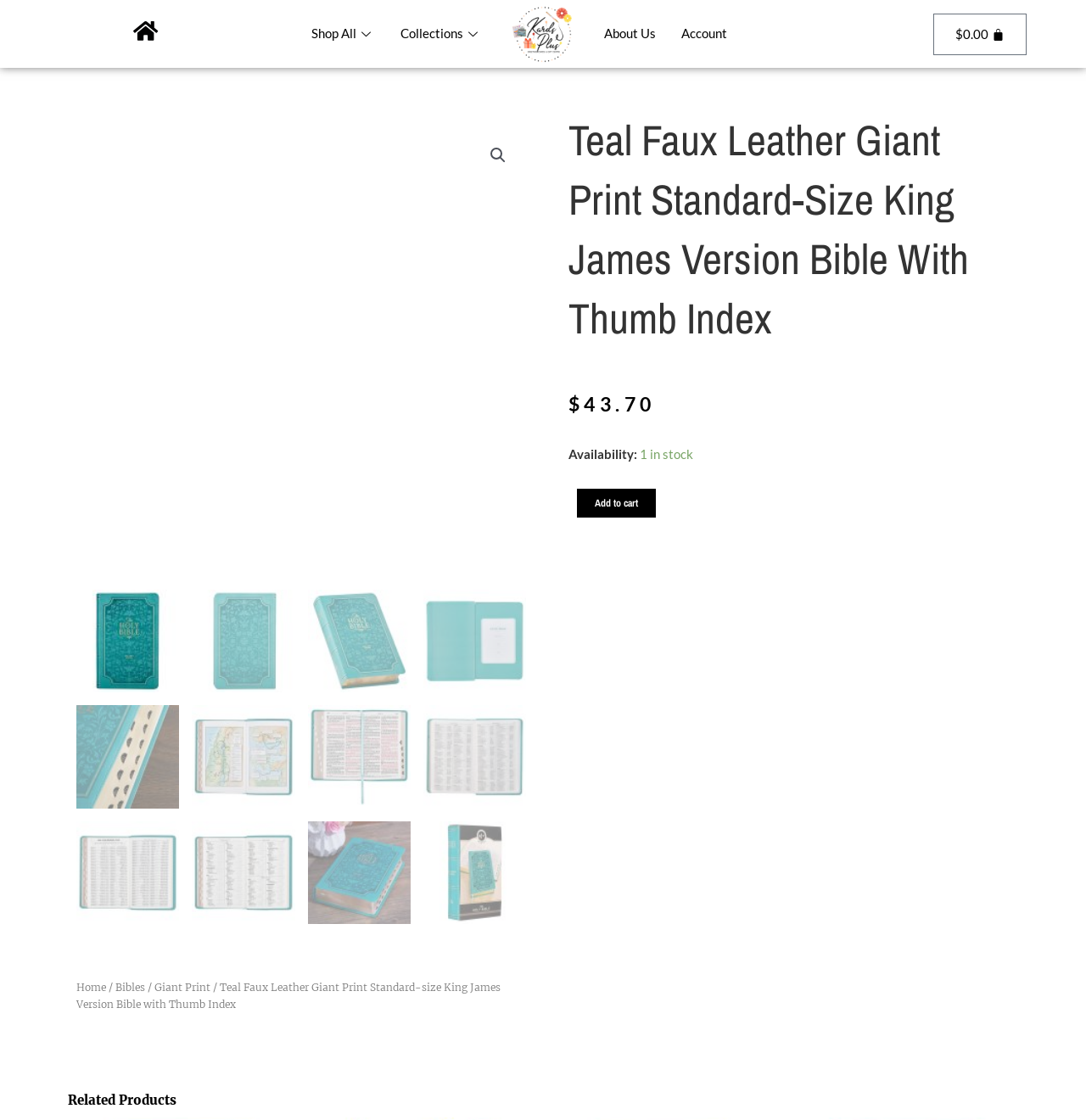Can you find the bounding box coordinates for the element that needs to be clicked to execute this instruction: "Search for something"? The coordinates should be given as four float numbers between 0 and 1, i.e., [left, top, right, bottom].

[0.445, 0.125, 0.473, 0.152]